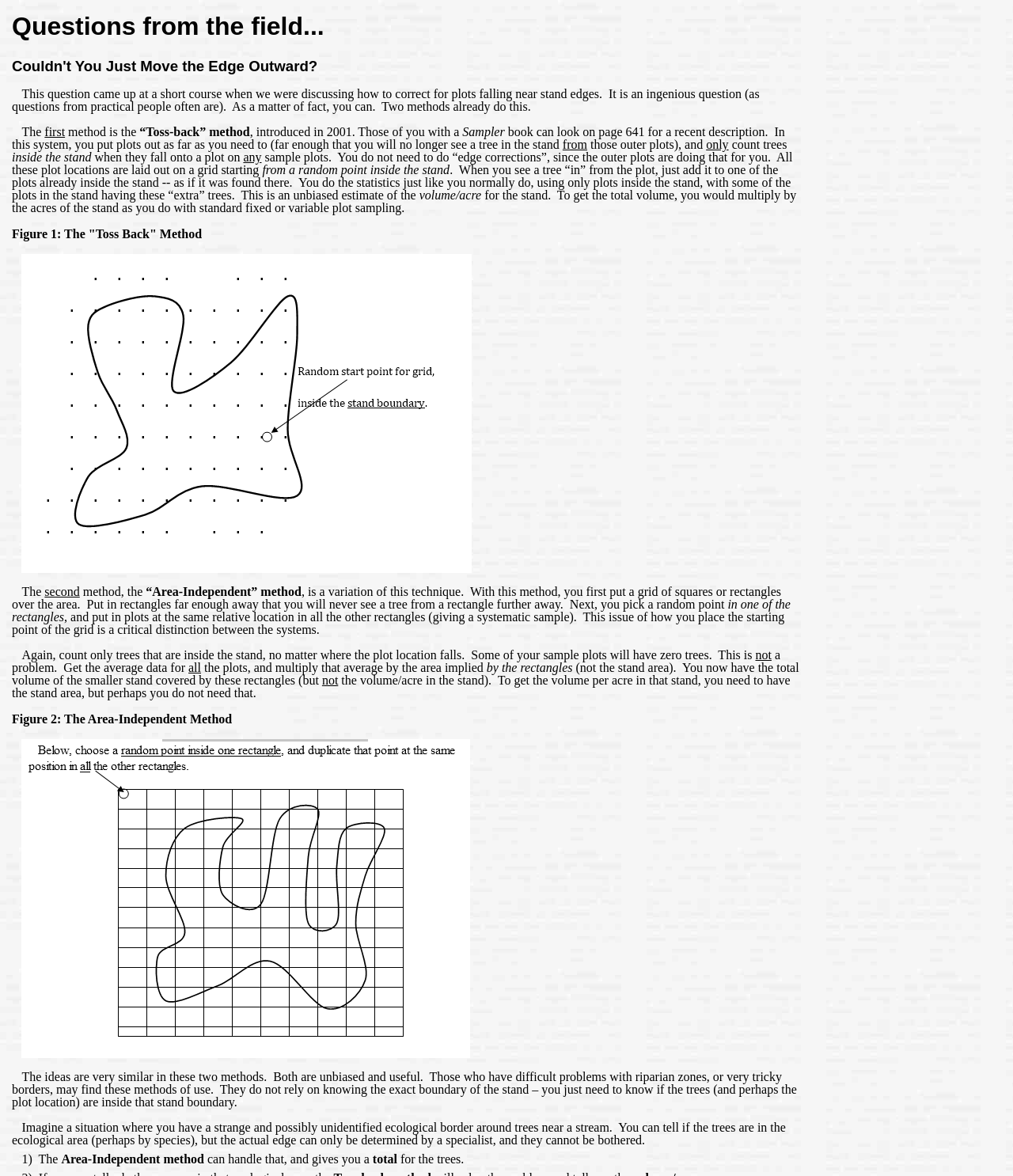What is the purpose of the methods described?
Answer the question with a thorough and detailed explanation.

The purpose of the methods described is to determine the location of trees in relation to the ecological area or stand boundary, even if the exact boundary is unknown. This is useful for those who have difficult problems with riparian zones or very tricky borders.